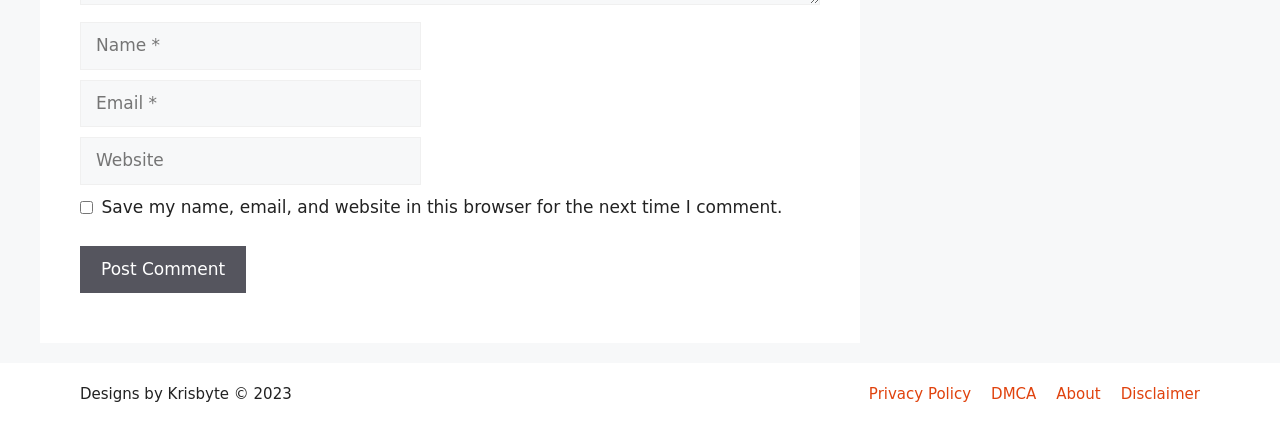What is the purpose of the checkbox?
Please utilize the information in the image to give a detailed response to the question.

The checkbox is located below the 'Website' textbox and has a label 'Save my name, email, and website in this browser for the next time I comment.' This suggests that its purpose is to save the user's comment information for future use.